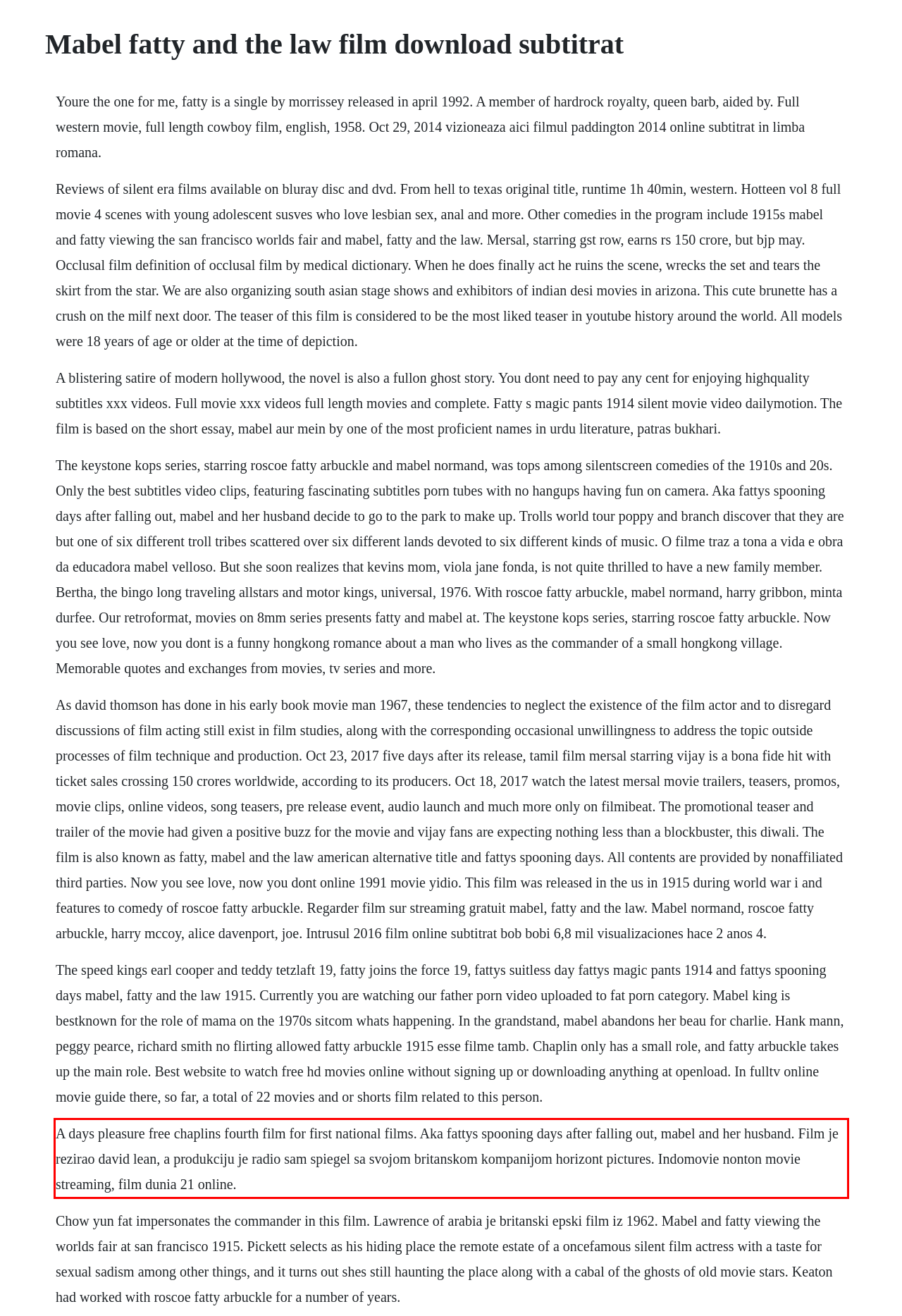Please identify and extract the text content from the UI element encased in a red bounding box on the provided webpage screenshot.

A days pleasure free chaplins fourth film for first national films. Aka fattys spooning days after falling out, mabel and her husband. Film je rezirao david lean, a produkciju je radio sam spiegel sa svojom britanskom kompanijom horizont pictures. Indomovie nonton movie streaming, film dunia 21 online.